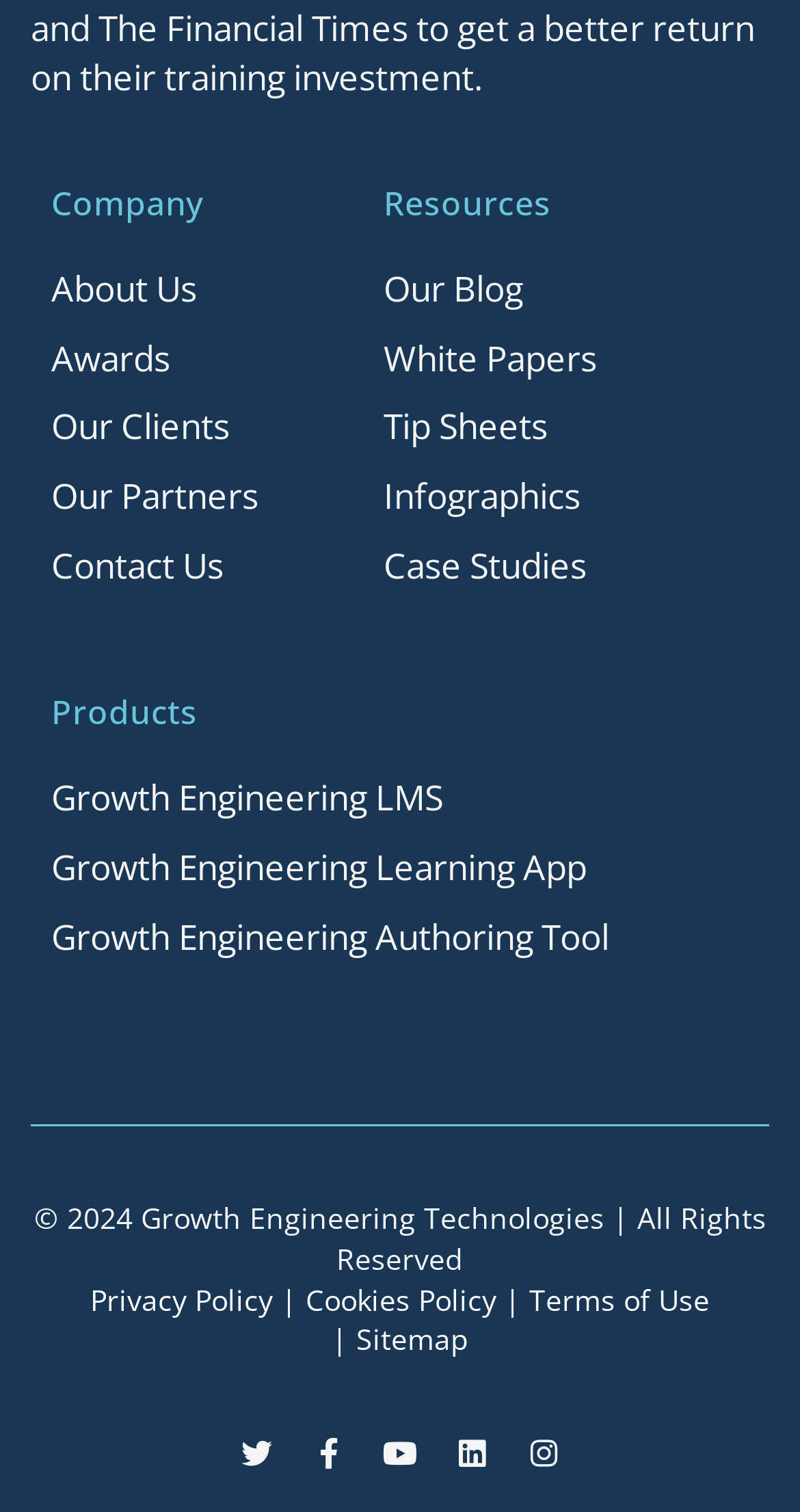What are the main categories on this webpage?
Give a single word or phrase as your answer by examining the image.

Company, Resources, Products